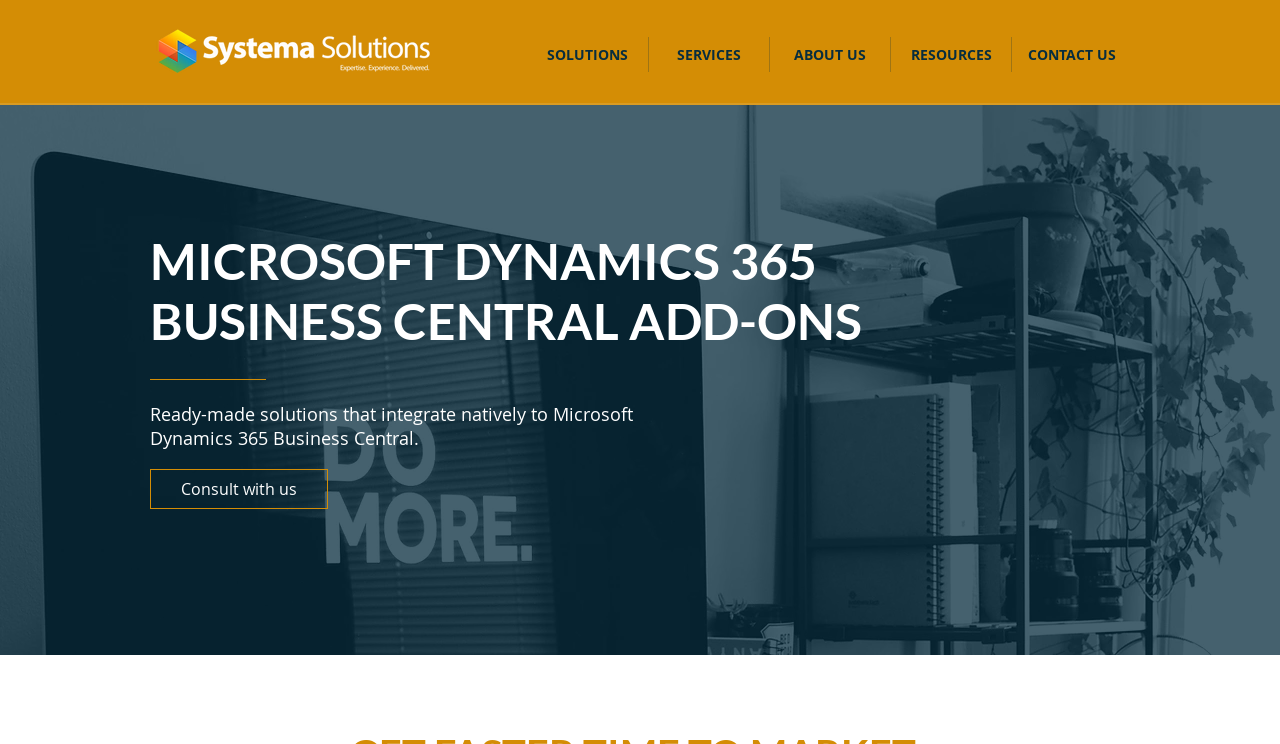Please provide the main heading of the webpage content.

MICROSOFT DYNAMICS 365 BUSINESS CENTRAL ADD-ONS